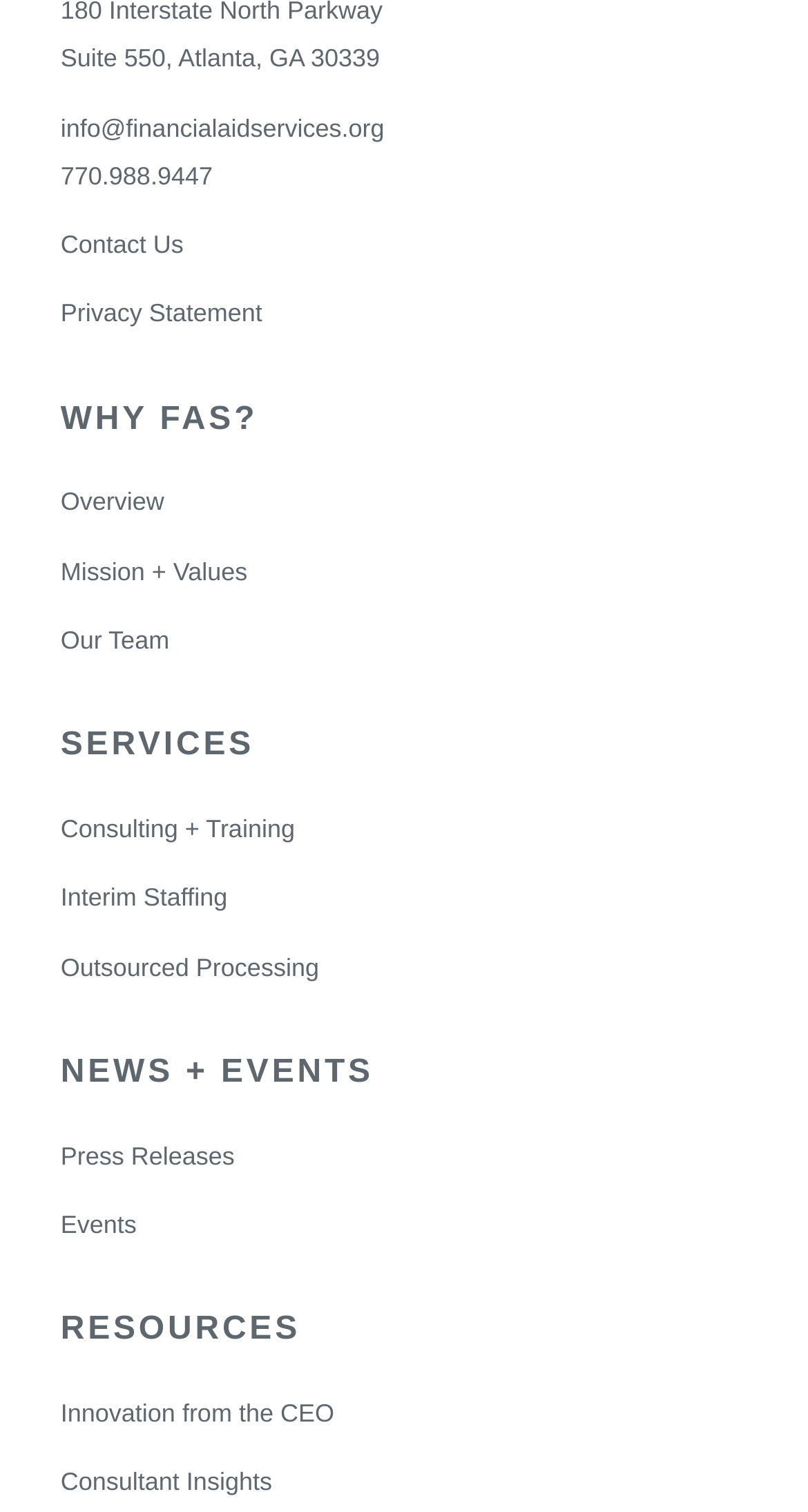What are the main sections of the website?
Refer to the image and provide a concise answer in one word or phrase.

WHY FAS?, SERVICES, NEWS + EVENTS, RESOURCES